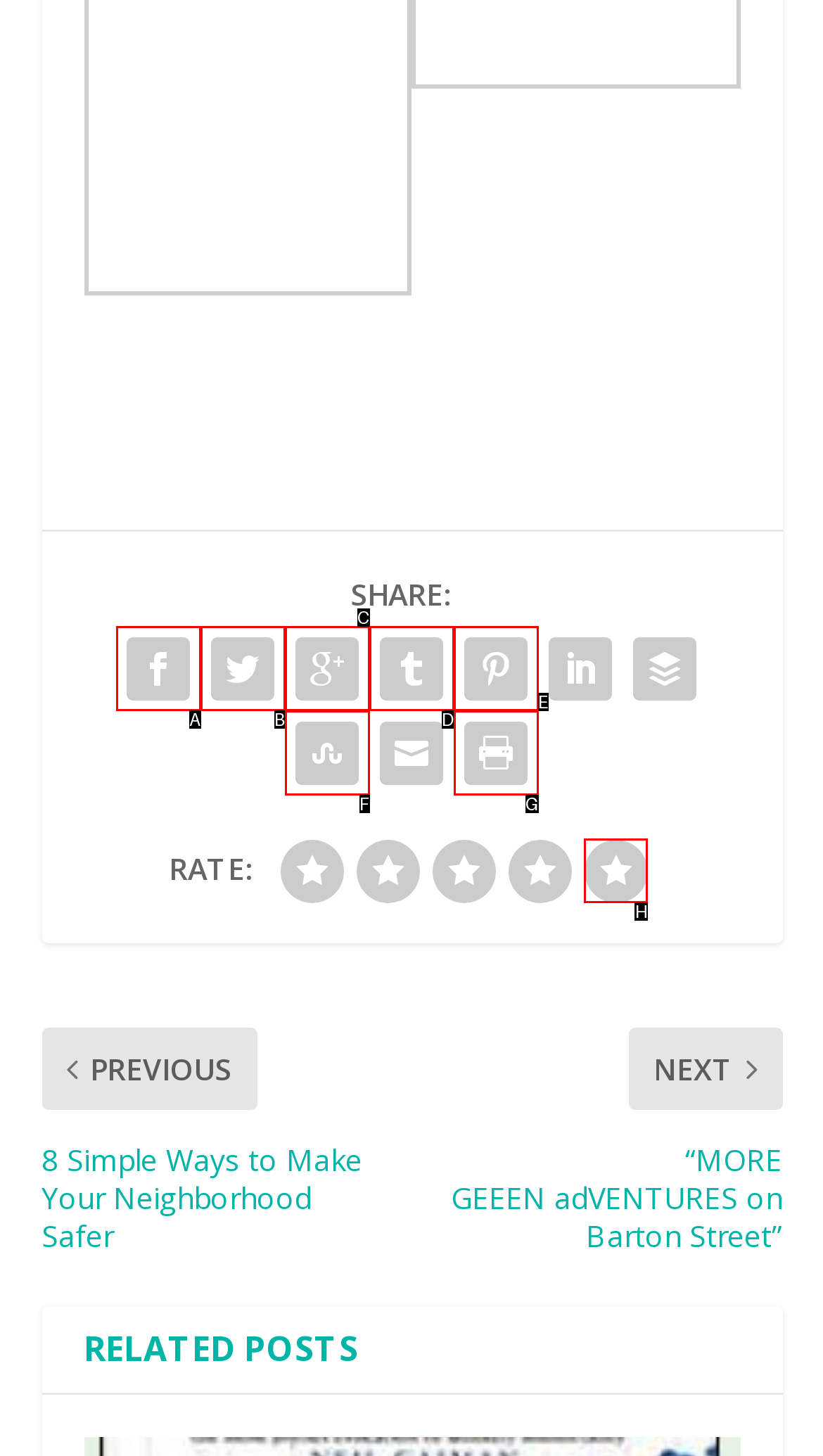Choose the HTML element that should be clicked to accomplish the task: Check out YOU MAY ALSO LIKE section. Answer with the letter of the chosen option.

None